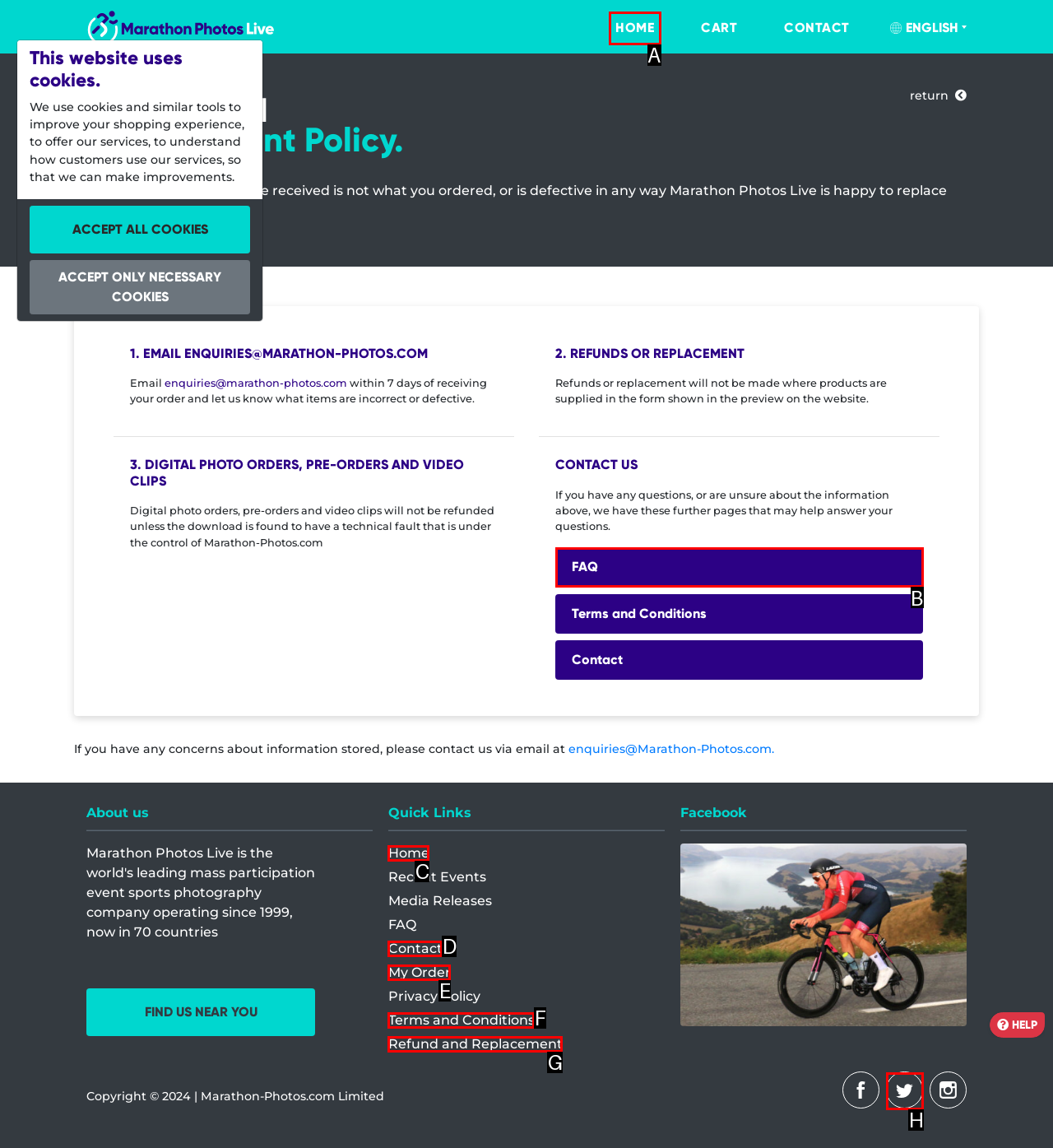Using the provided description: Terms and Conditions, select the most fitting option and return its letter directly from the choices.

F